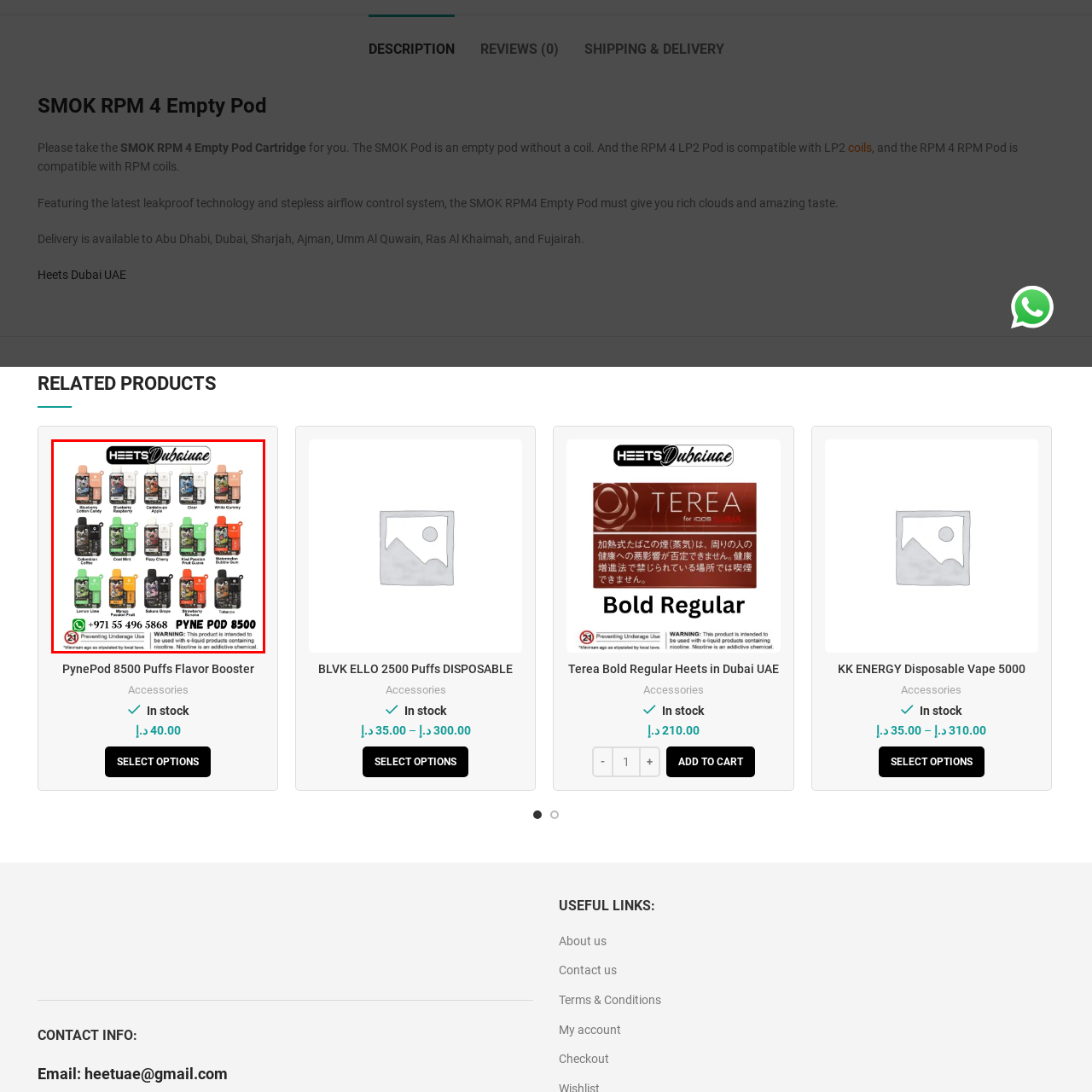What is the minimum age requirement for using the product?
Check the content within the red bounding box and give a brief answer in one word or a short phrase.

Adults